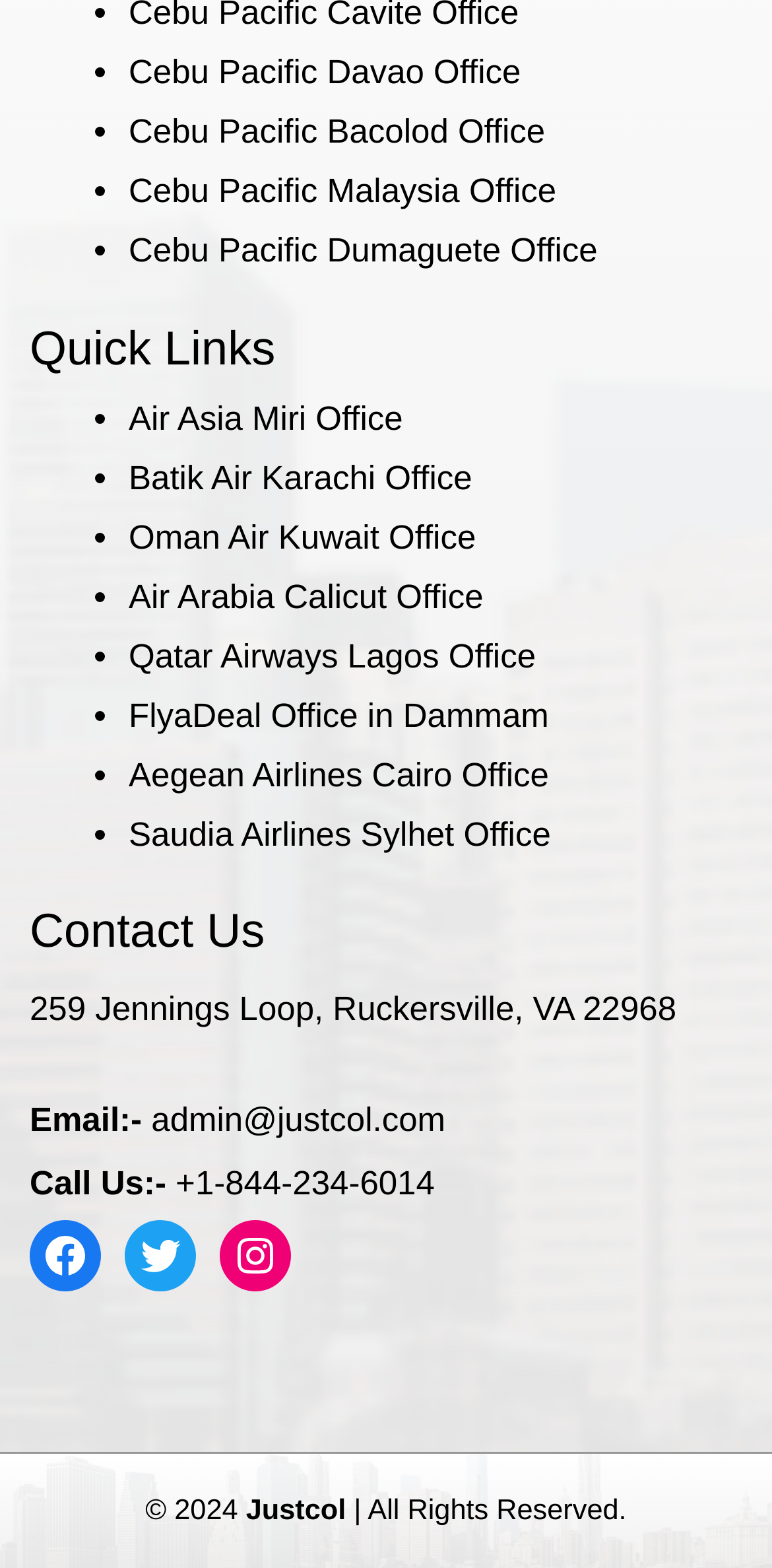What is the phone number to call?
Examine the screenshot and reply with a single word or phrase.

+1-844-234-6014